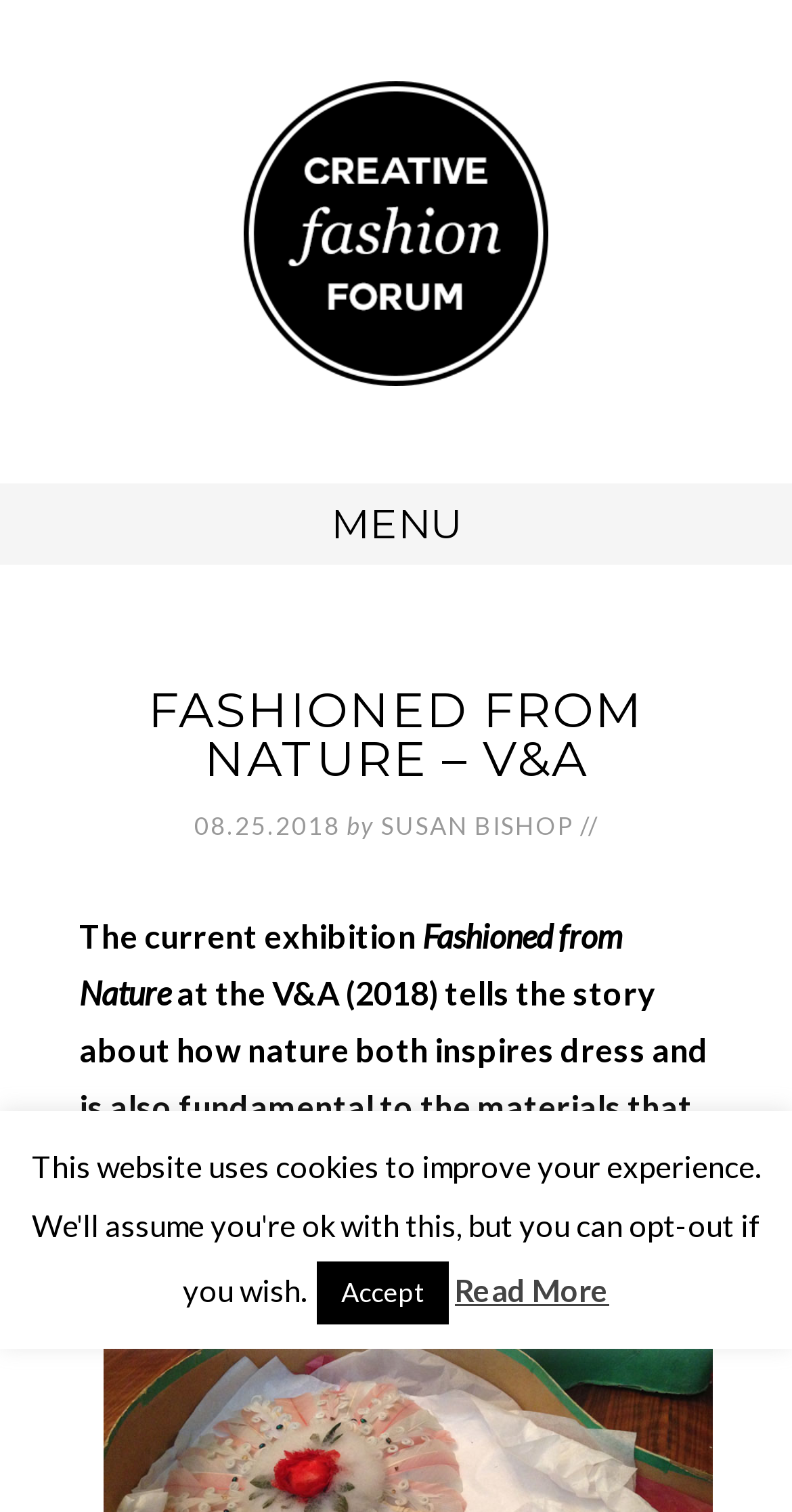Locate the bounding box coordinates for the element described below: "Accept". The coordinates must be four float values between 0 and 1, formatted as [left, top, right, bottom].

[0.4, 0.834, 0.567, 0.876]